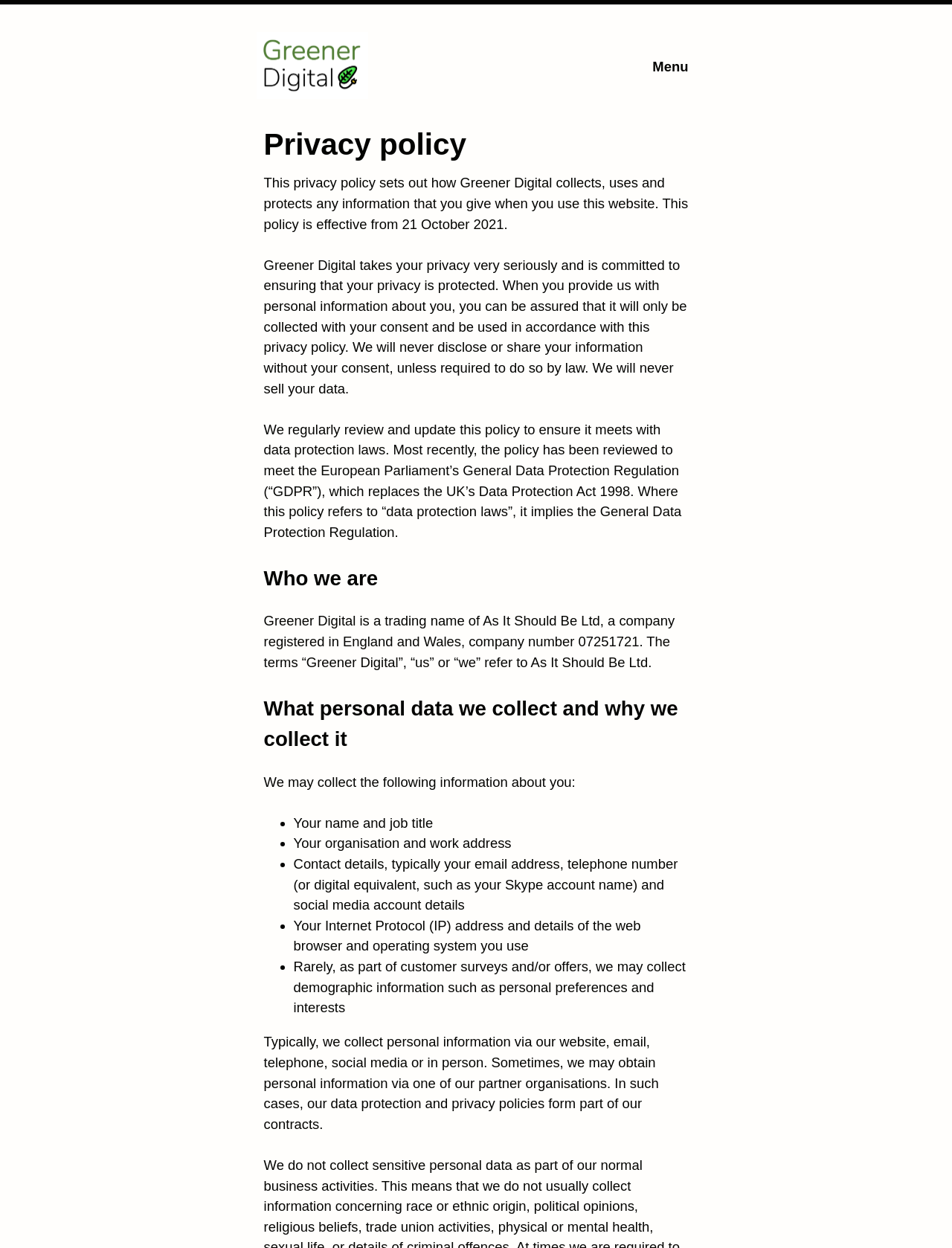What is the name of the company behind Greener Digital?
Answer briefly with a single word or phrase based on the image.

As It Should Be Ltd